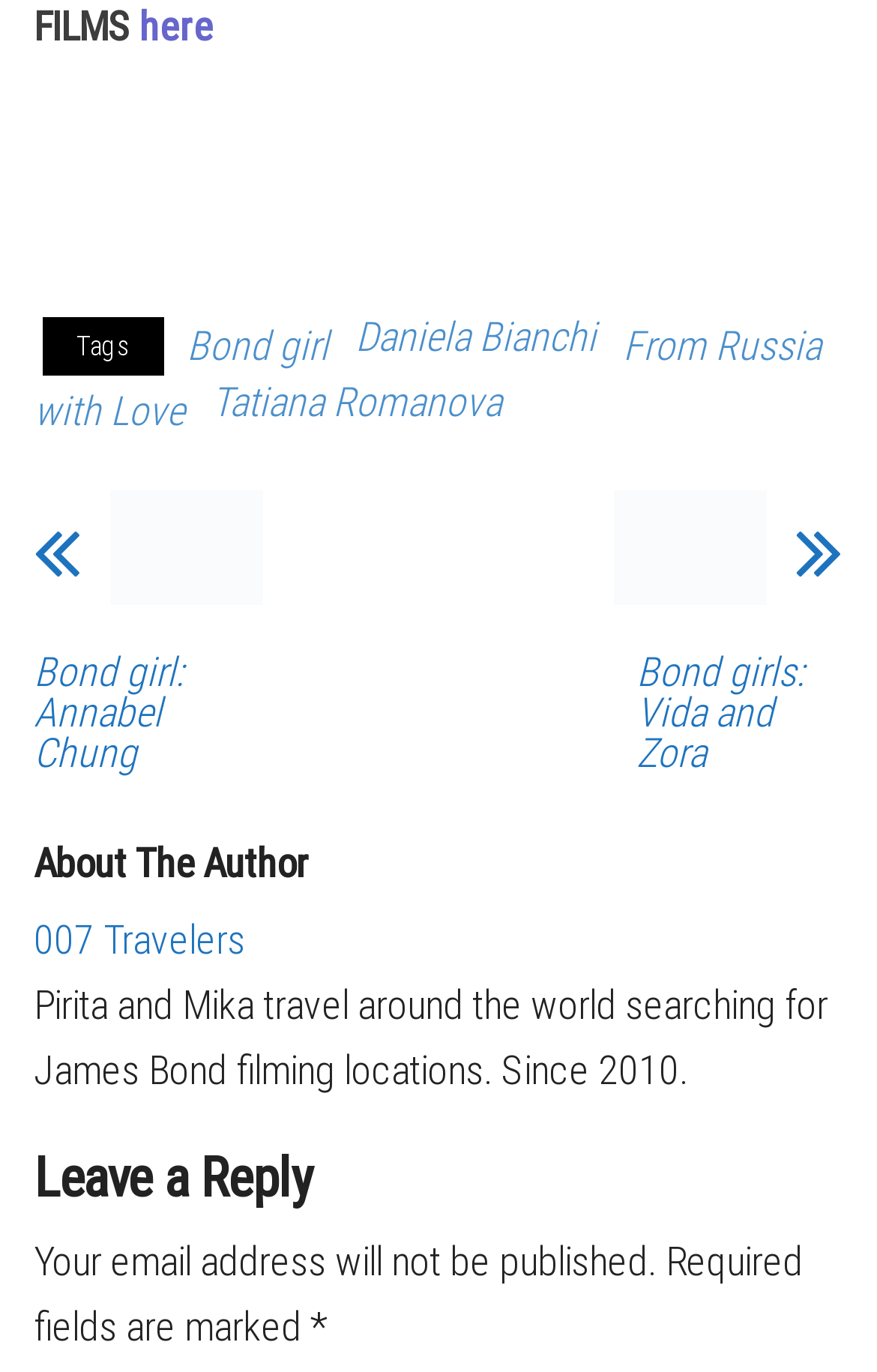Determine the bounding box coordinates of the clickable area required to perform the following instruction: "Click on the 'here' link". The coordinates should be represented as four float numbers between 0 and 1: [left, top, right, bottom].

[0.159, 0.001, 0.244, 0.036]